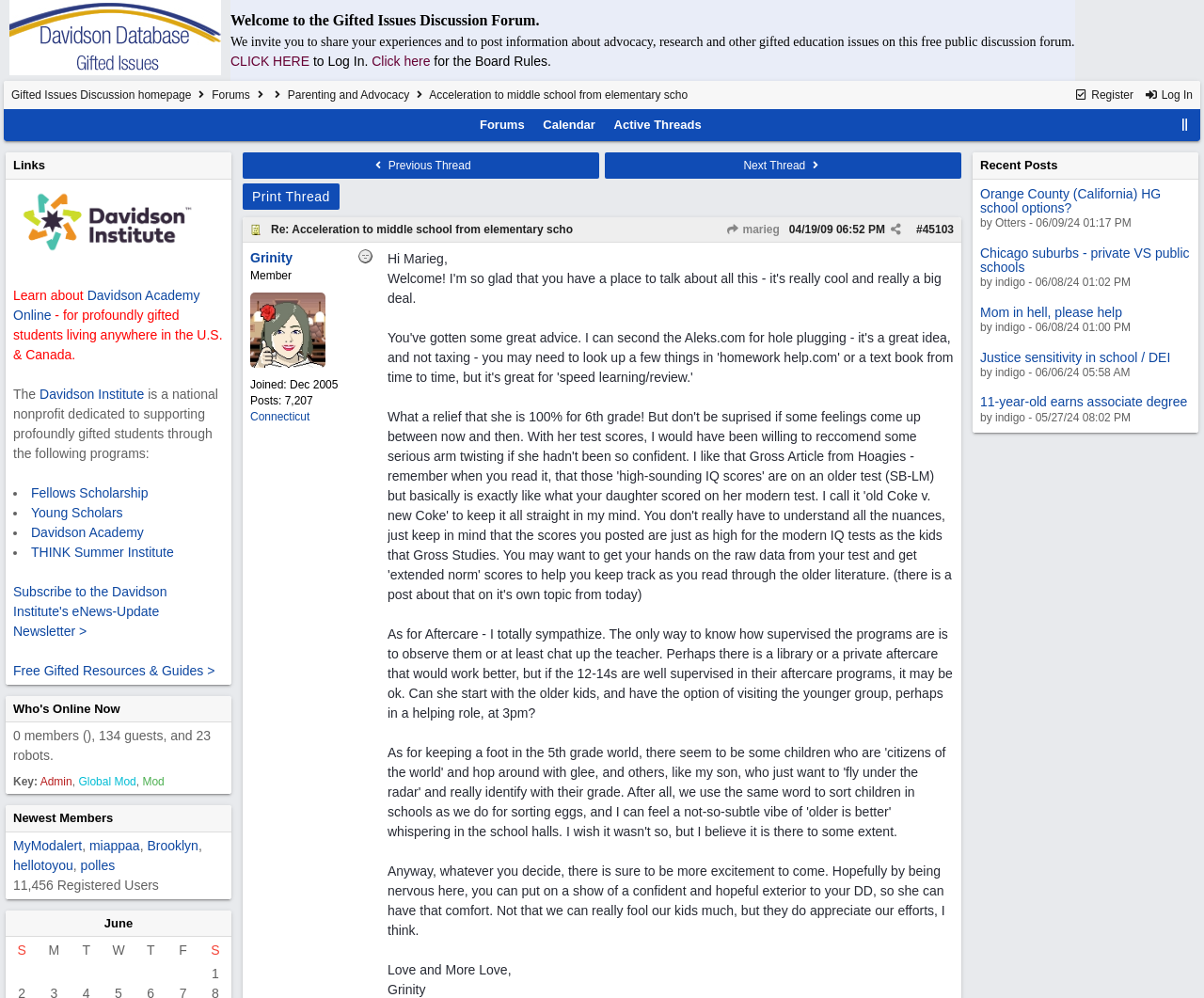Please mark the bounding box coordinates of the area that should be clicked to carry out the instruction: "Register to the discussion forum".

[0.892, 0.089, 0.941, 0.102]